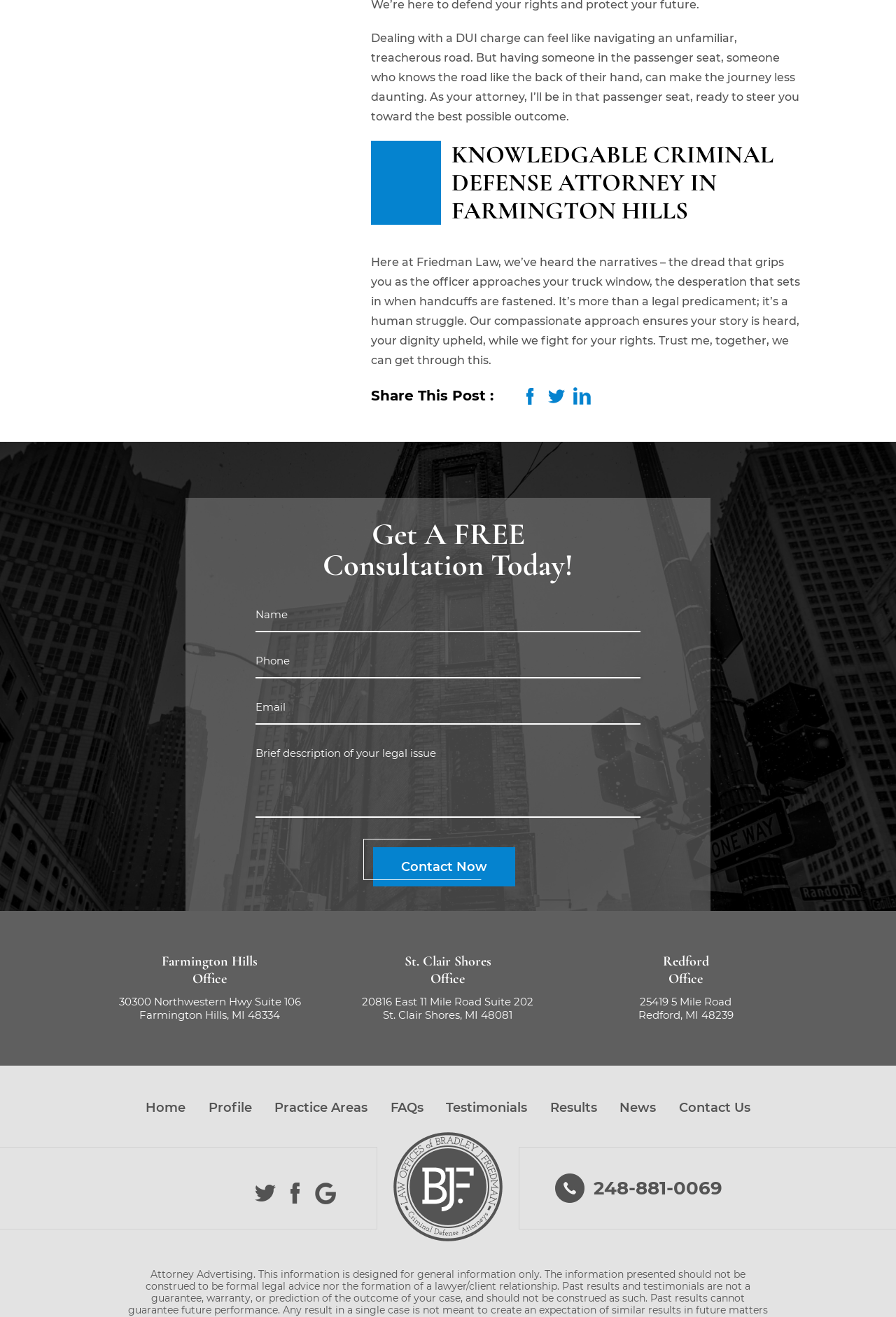From the element description Contact Us, predict the bounding box coordinates of the UI element. The coordinates must be specified in the format (top-left x, top-left y, bottom-right x, bottom-right y) and should be within the 0 to 1 range.

[0.757, 0.836, 0.837, 0.846]